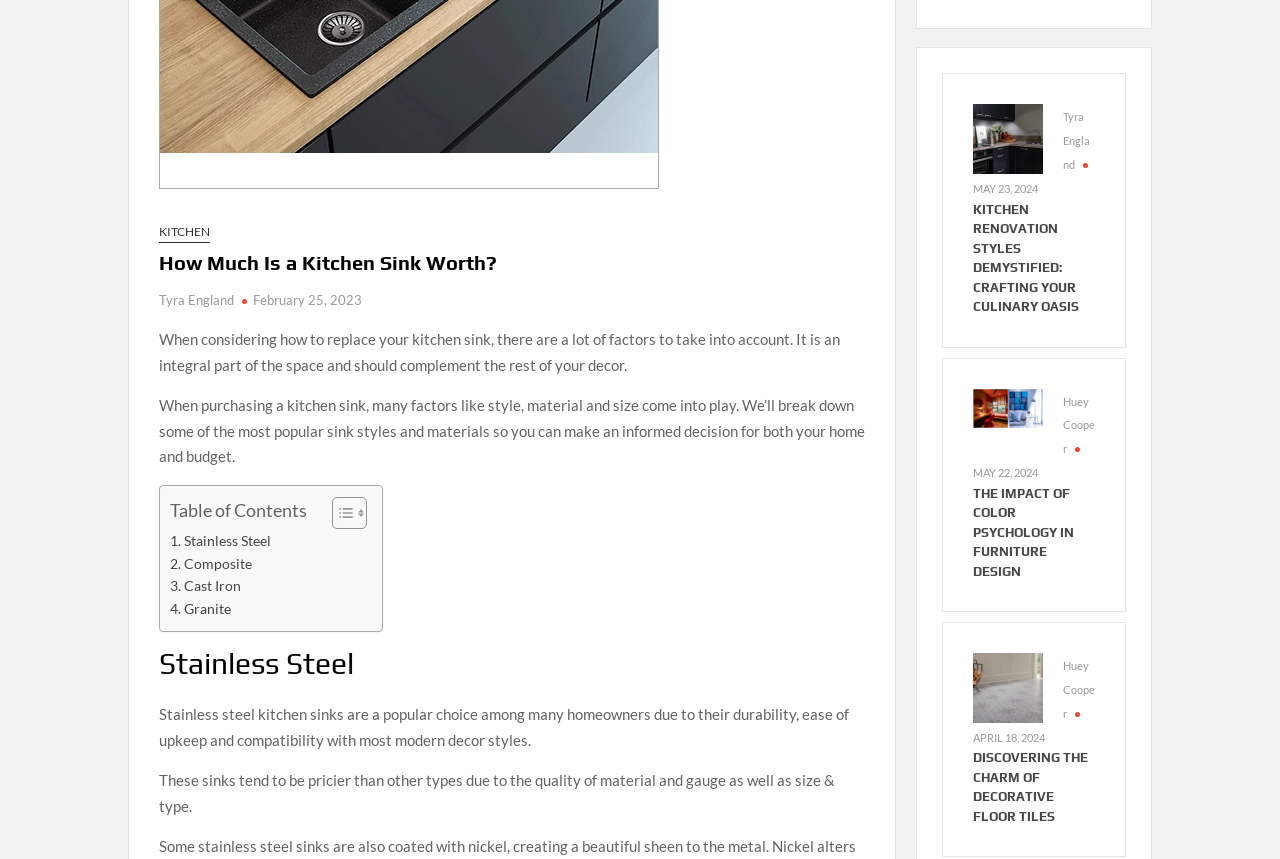Locate the UI element described by Cast Iron in the provided webpage screenshot. Return the bounding box coordinates in the format (top-left x, top-left y, bottom-right x, bottom-right y), ensuring all values are between 0 and 1.

[0.133, 0.67, 0.188, 0.696]